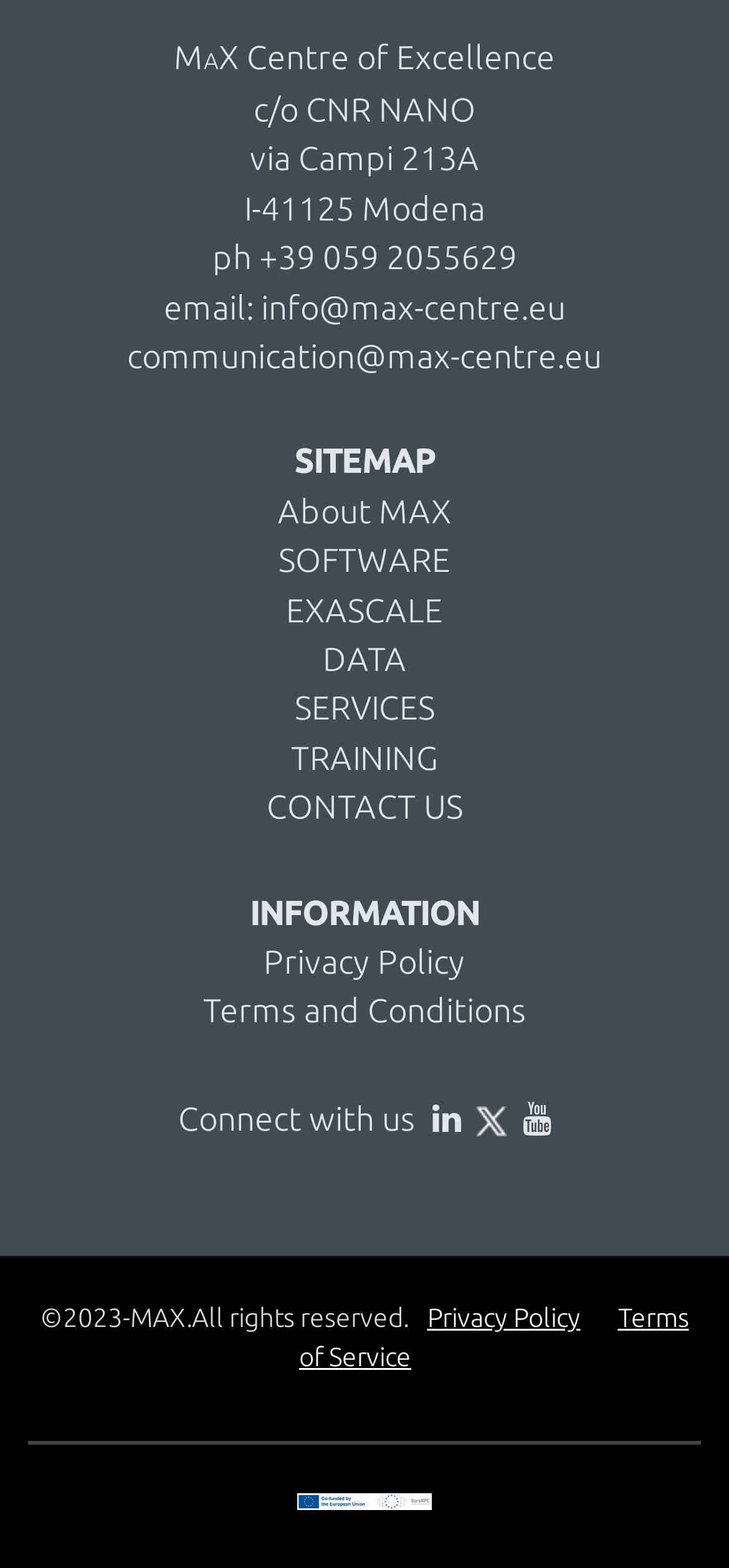Find the bounding box coordinates for the element that must be clicked to complete the instruction: "visit the about page". The coordinates should be four float numbers between 0 and 1, indicated as [left, top, right, bottom].

[0.381, 0.314, 0.619, 0.337]